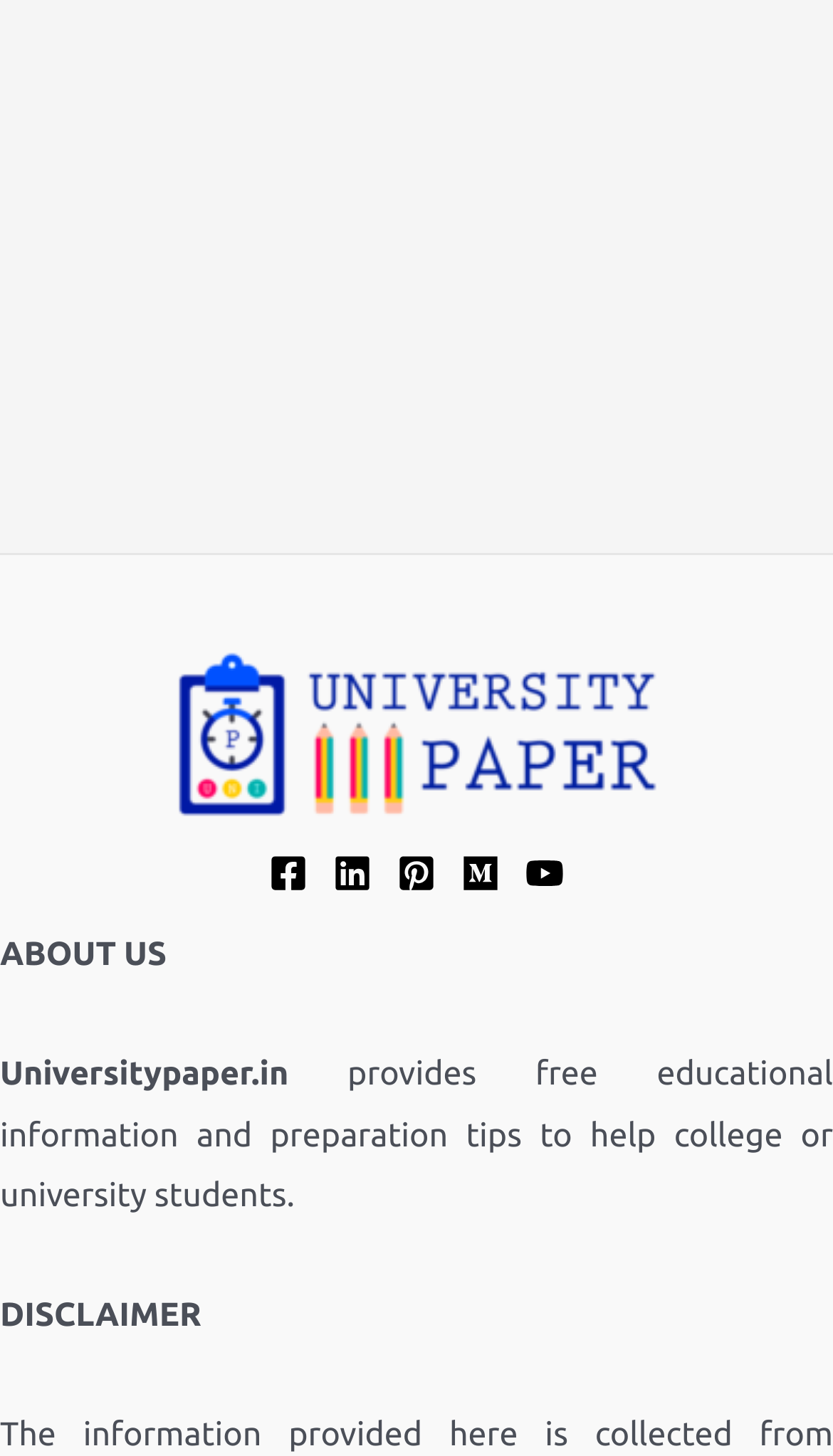Identify the bounding box coordinates of the clickable region required to complete the instruction: "go to Medium". The coordinates should be given as four float numbers within the range of 0 and 1, i.e., [left, top, right, bottom].

[0.554, 0.587, 0.6, 0.613]